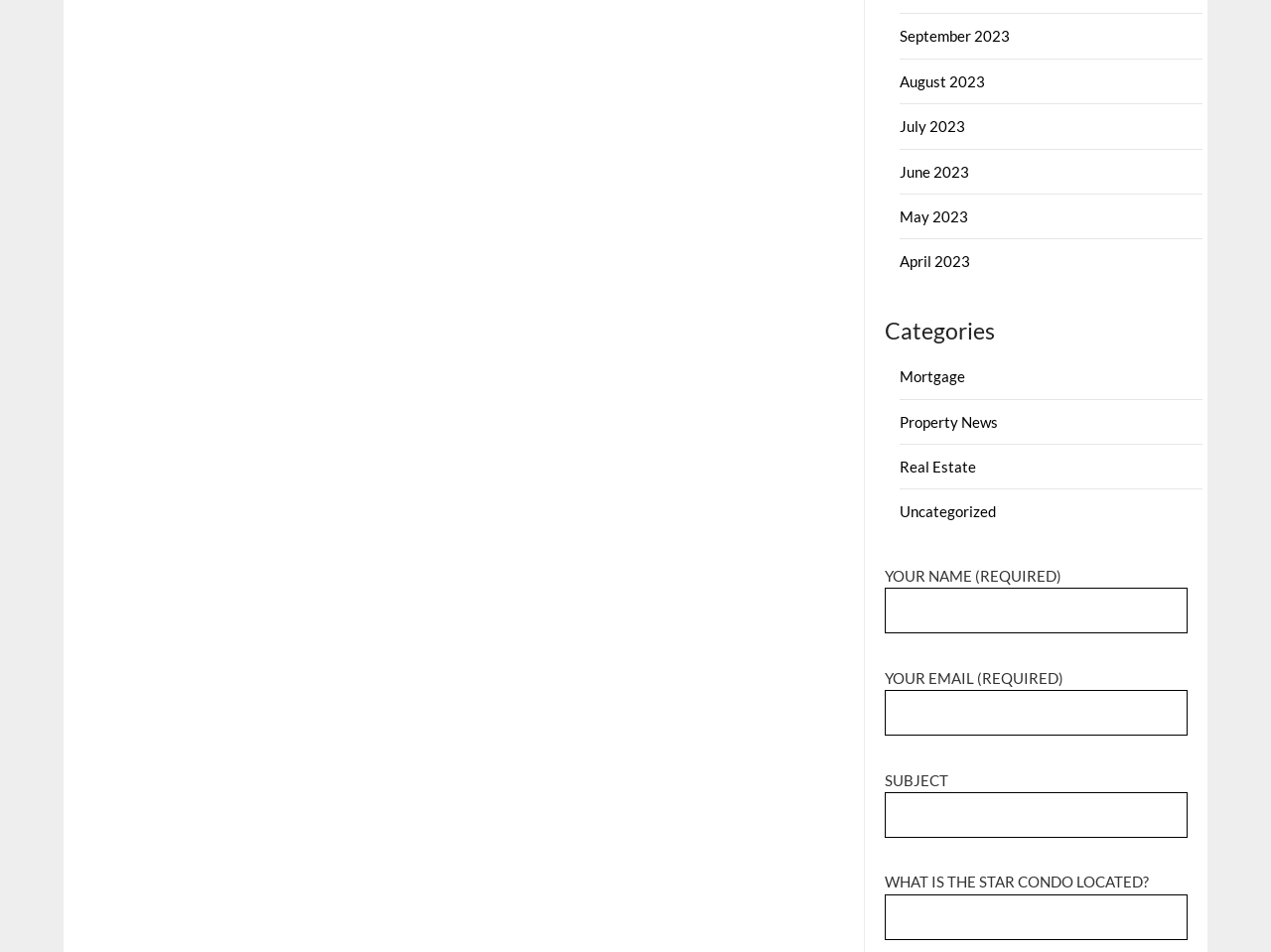How many textboxes are required?
Answer with a single word or phrase by referring to the visual content.

3